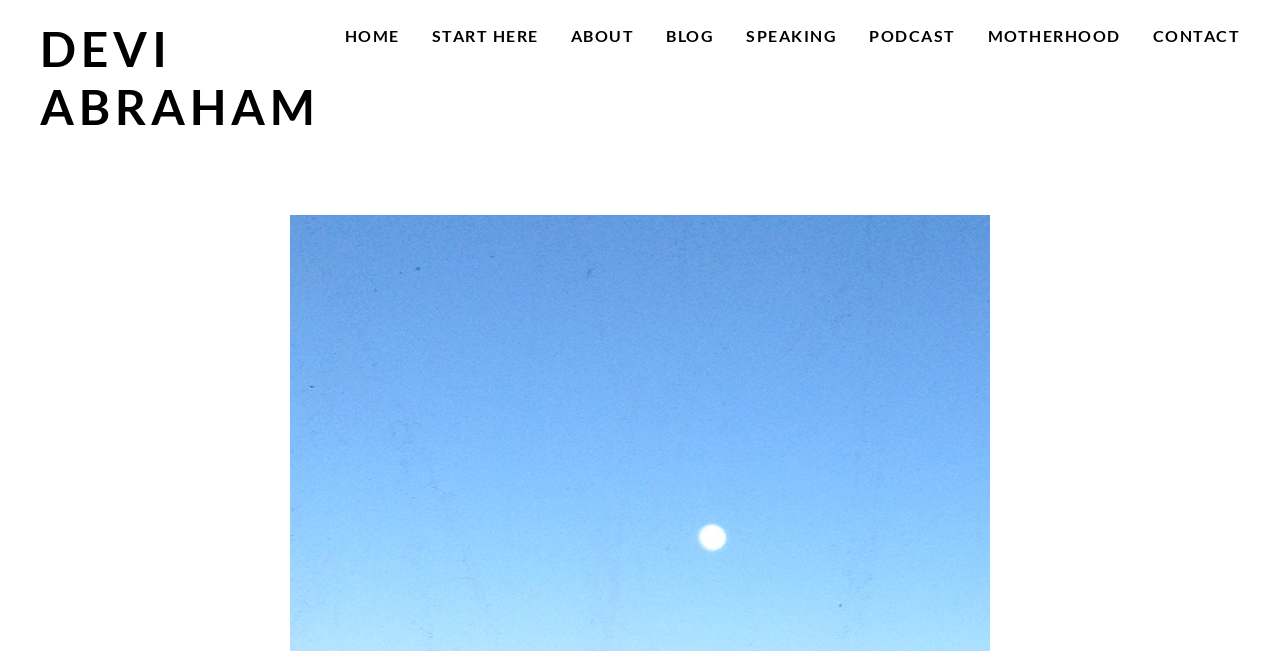Pinpoint the bounding box coordinates for the area that should be clicked to perform the following instruction: "go to home page".

[0.269, 0.031, 0.312, 0.08]